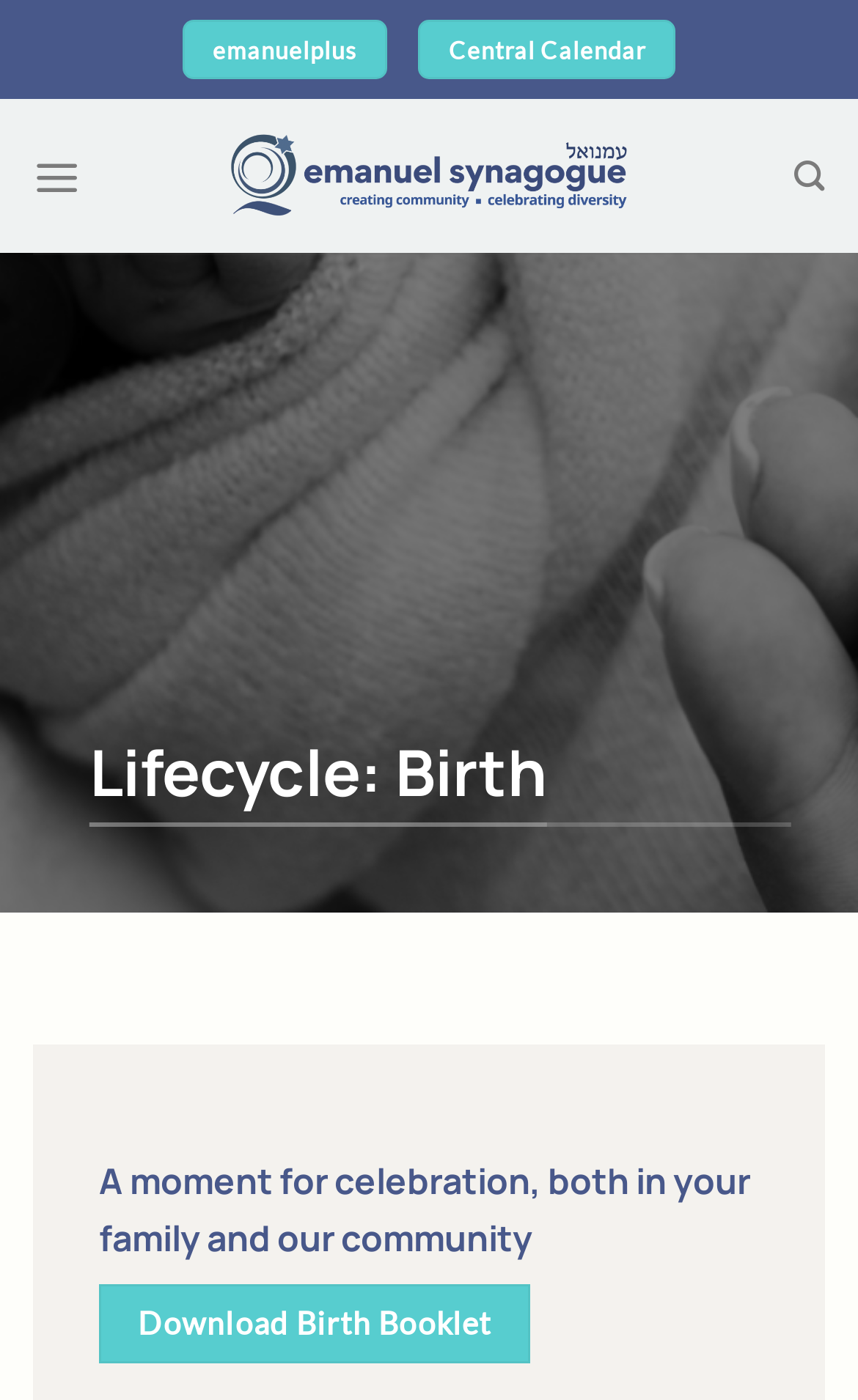Provide the bounding box coordinates of the HTML element described by the text: "title="Welcome - Emanuel Synagogue"".

[0.269, 0.091, 0.731, 0.161]